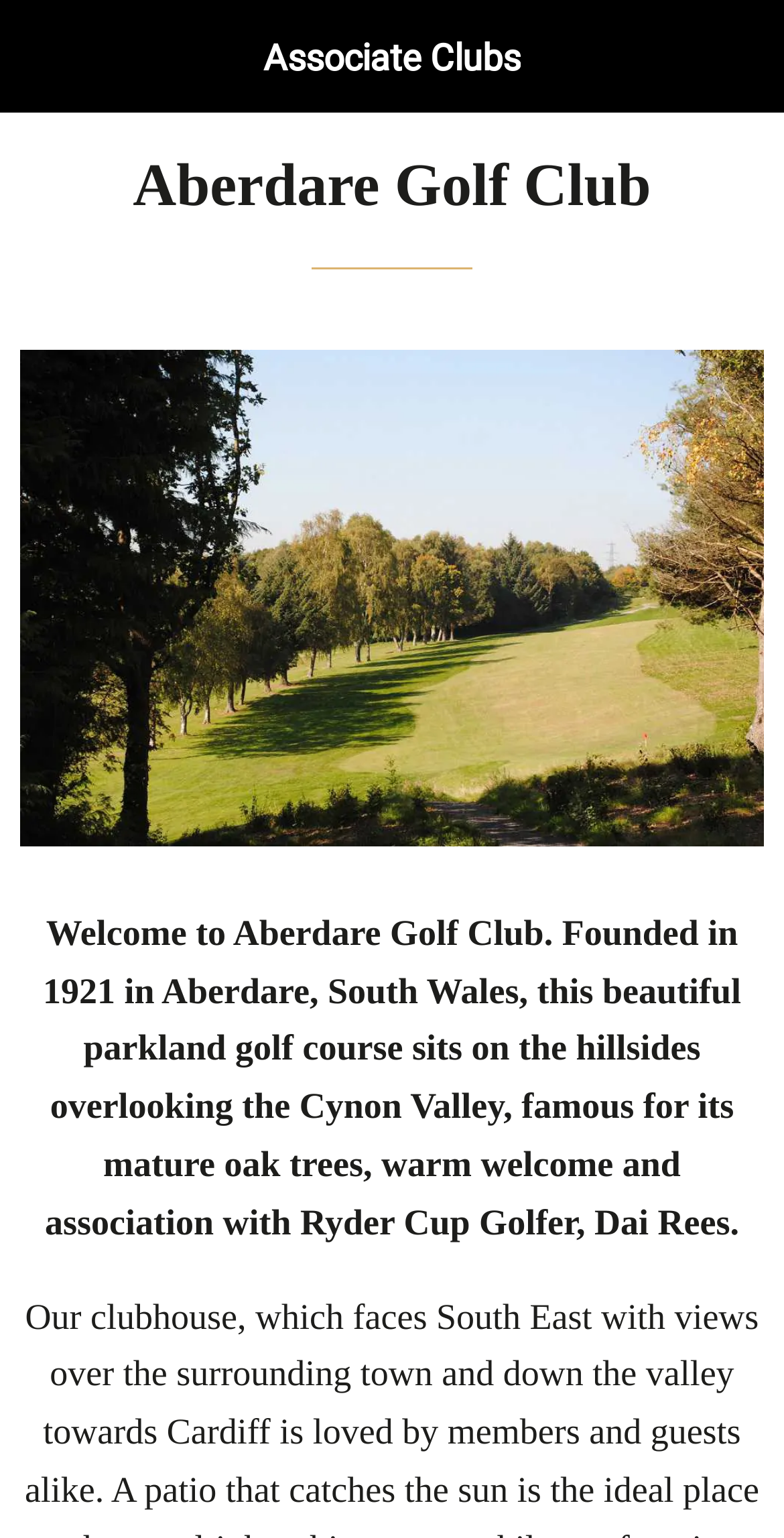Extract the bounding box coordinates for the described element: "aria-label="Close"". The coordinates should be represented as four float numbers between 0 and 1: [left, top, right, bottom].

[0.041, 0.021, 0.103, 0.052]